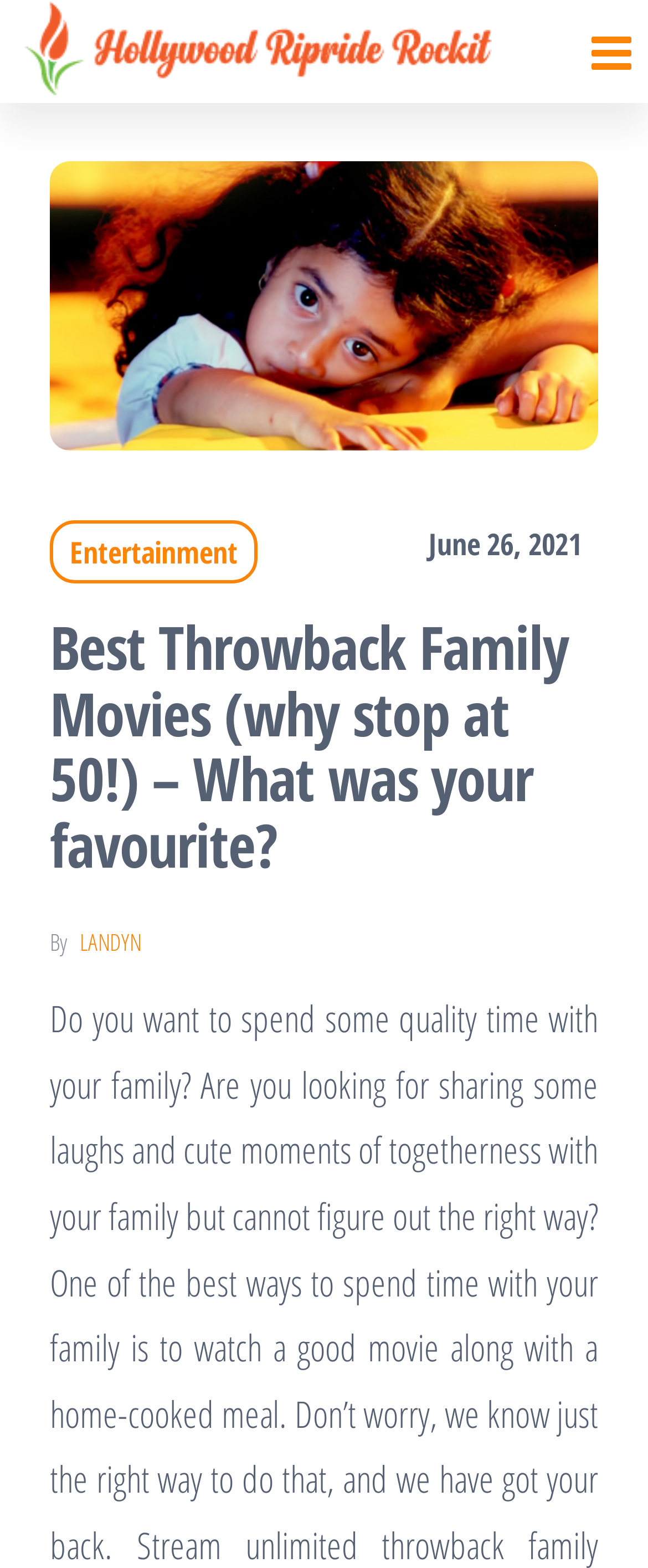Determine the main headline from the webpage and extract its text.

Best Throwback Family Movies (why stop at 50!) – What was your favourite?